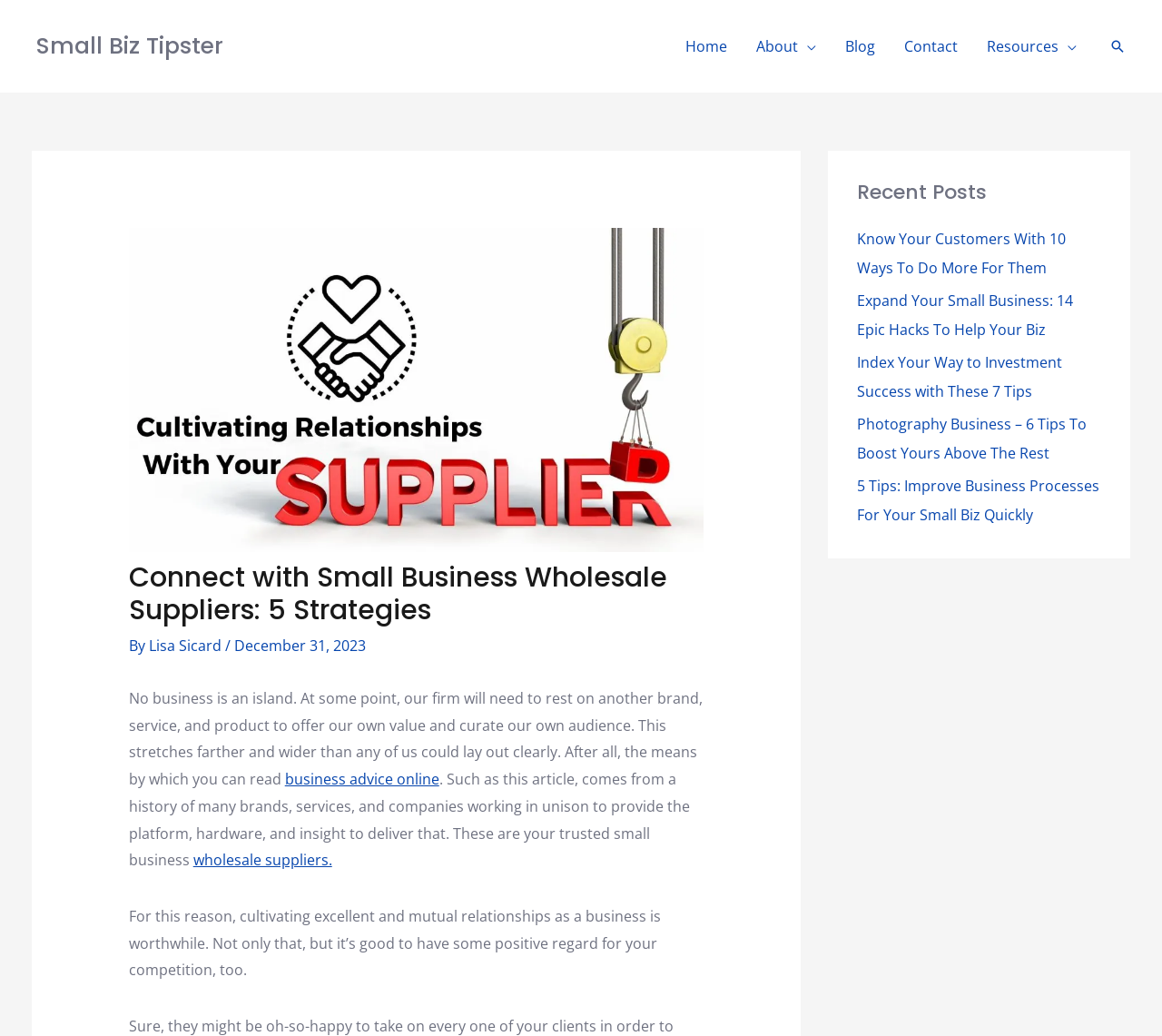Please identify the bounding box coordinates for the region that you need to click to follow this instruction: "Click on WordPress Security".

None